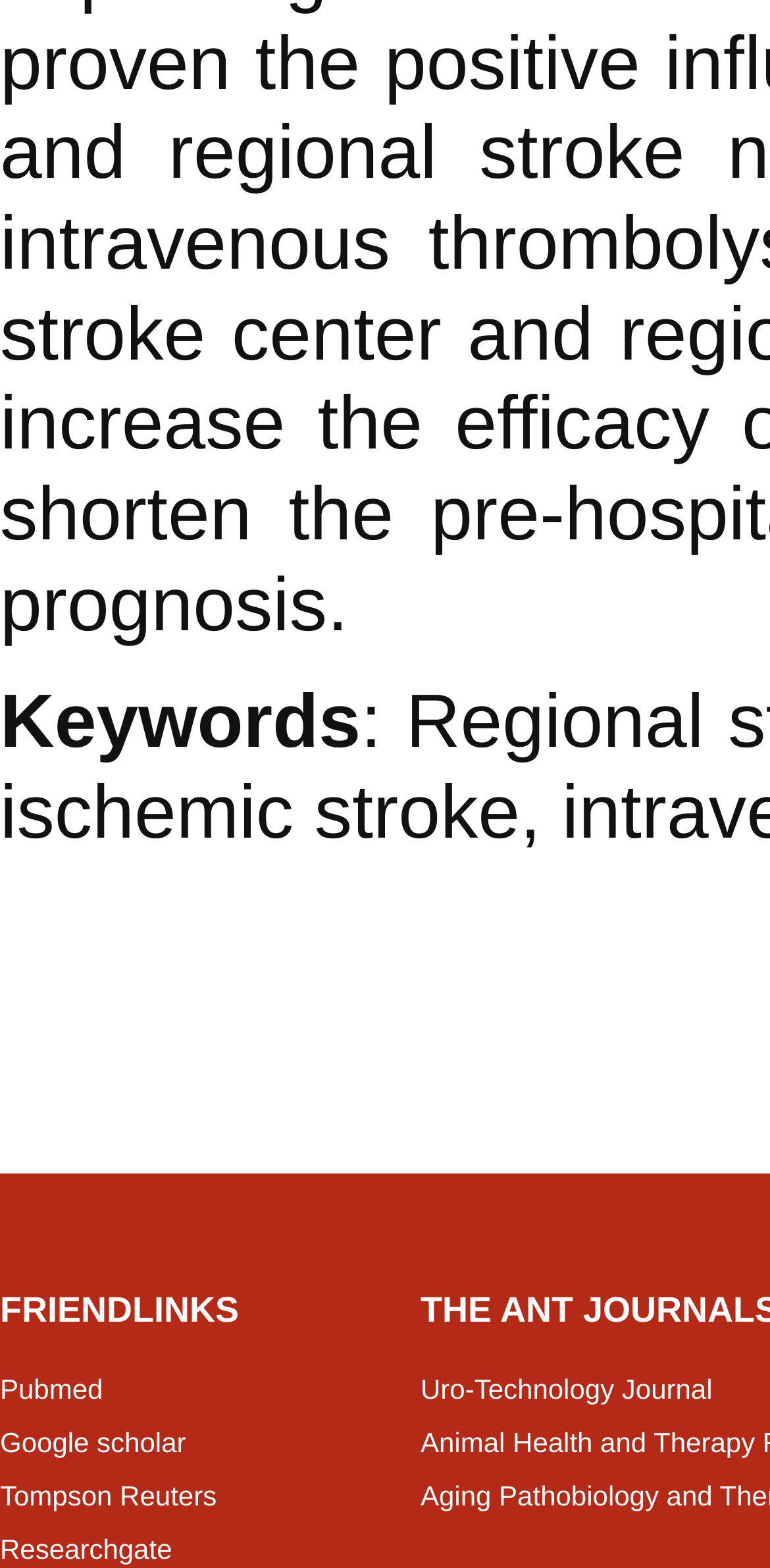Provide the bounding box coordinates for the UI element that is described as: "Subscribe to Print".

None